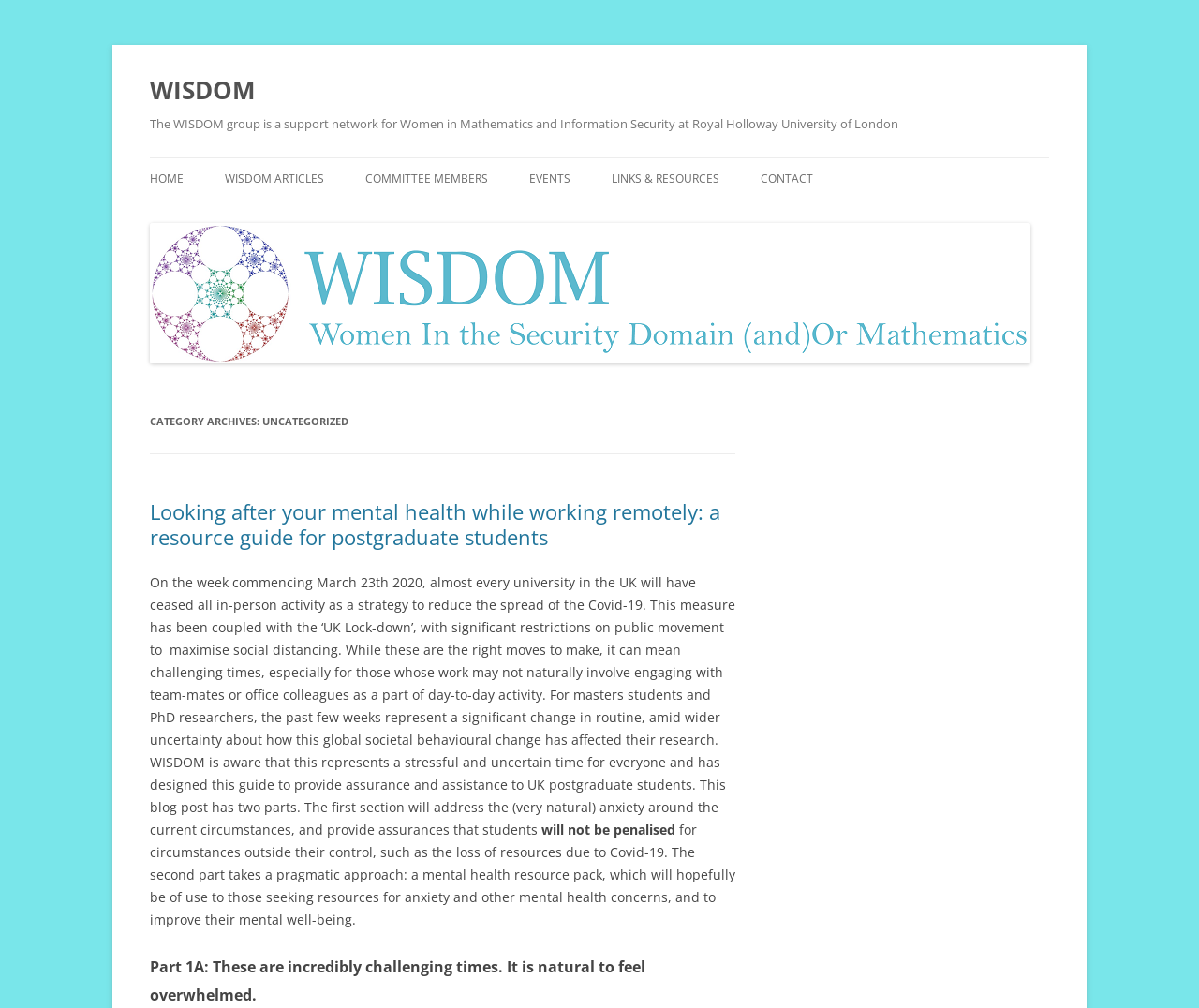Bounding box coordinates are to be given in the format (top-left x, top-left y, bottom-right x, bottom-right y). All values must be floating point numbers between 0 and 1. Provide the bounding box coordinate for the UI element described as: Contact

[0.634, 0.157, 0.678, 0.198]